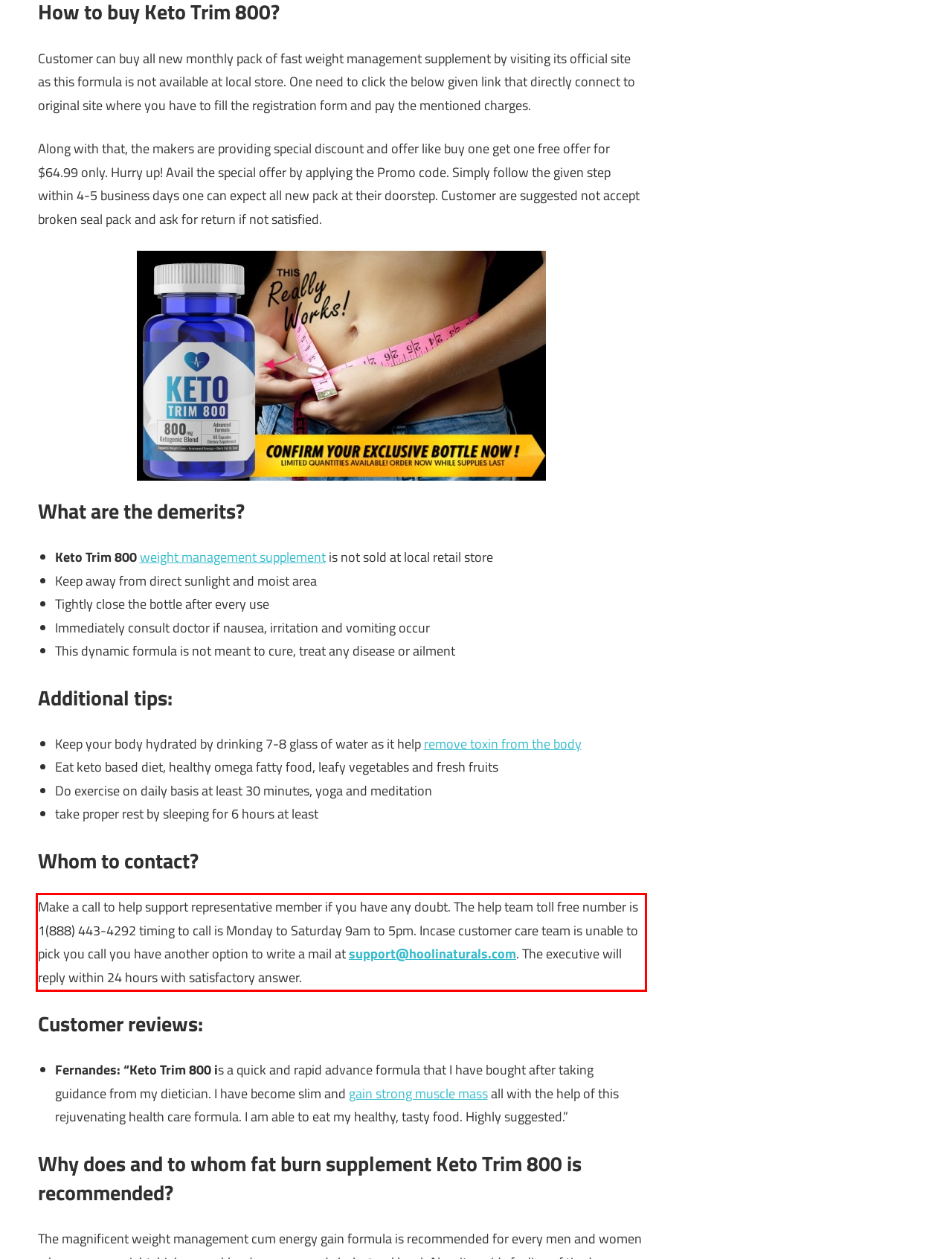Locate the red bounding box in the provided webpage screenshot and use OCR to determine the text content inside it.

Make a call to help support representative member if you have any doubt. The help team toll free number is 1(888) 443-4292 timing to call is Monday to Saturday 9am to 5pm. Incase customer care team is unable to pick you call you have another option to write a mail at support@hoolinaturals.com. The executive will reply within 24 hours with satisfactory answer.